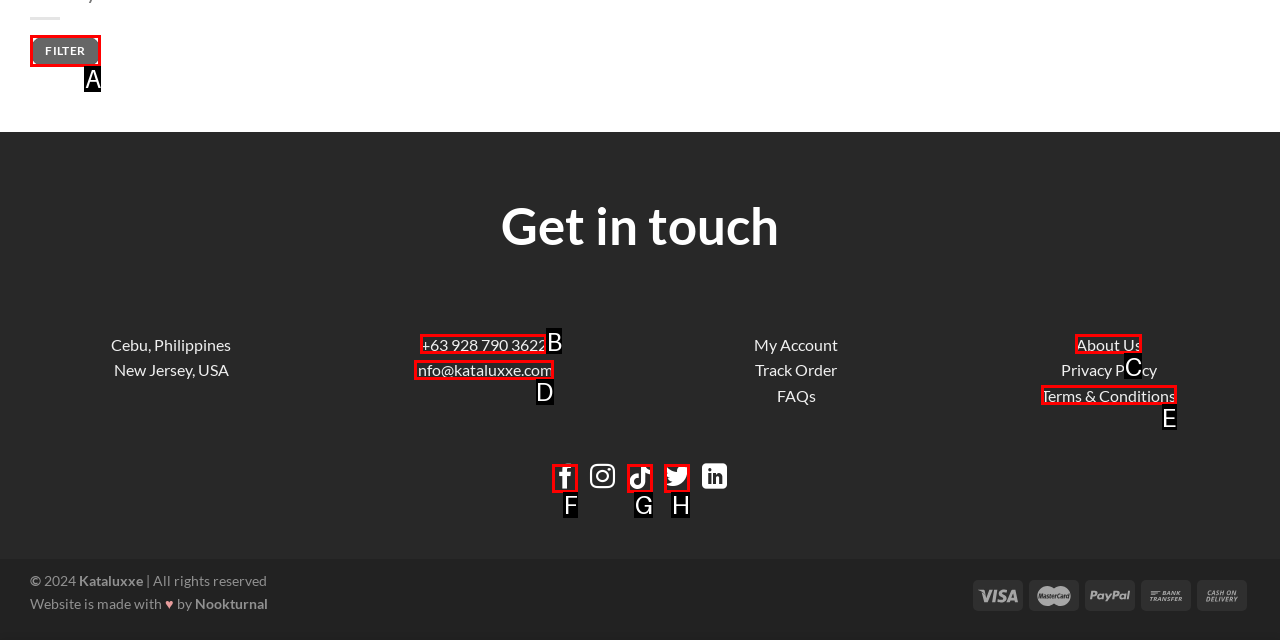Identify the HTML element that best matches the description: info@kataluxxe.com. Provide your answer by selecting the corresponding letter from the given options.

D